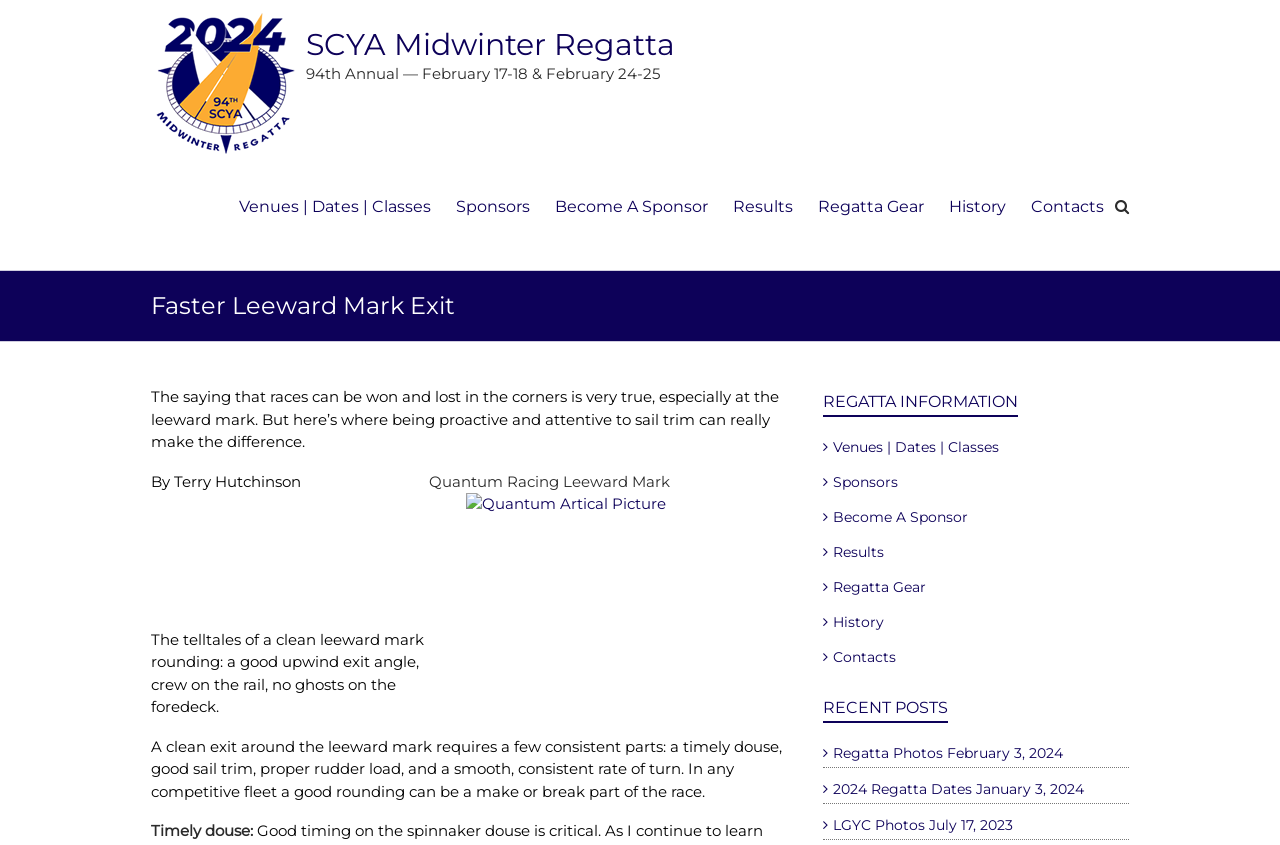Describe the webpage meticulously, covering all significant aspects.

The webpage is about the SCYA Midwinter Regatta, a sailing event. At the top, there is a heading with the title "SCYA Midwinter Regatta" and a link to the same title. Below this, there is a paragraph of text describing the 94th Annual event, taking place on February 17-18 and February 24-25.

To the left of this text, there is a section with a heading "Faster Leeward Mark Exit" and a series of paragraphs discussing sail trim and leeward mark rounding. This section includes an image of a sailboat, Quantum Racing Leeward Mark, and several blocks of text explaining the importance of a clean leeward mark rounding.

On the right side of the page, there are two columns of links. The top column has links to "Venues | Dates | Classes", "Sponsors", "Become A Sponsor", "Results", "Regatta Gear", "History", and "Contacts". The second column has links to "REGATTA INFORMATION" and "RECENT POSTS", with sub-links to "Regatta Photos", "2024 Regatta Dates", "LGYC Photos", and other related topics.

Throughout the page, there are several images, including a logo for the 2024 Midwinter Regatta and a picture of a sailboat. The overall layout is organized, with clear headings and concise text.